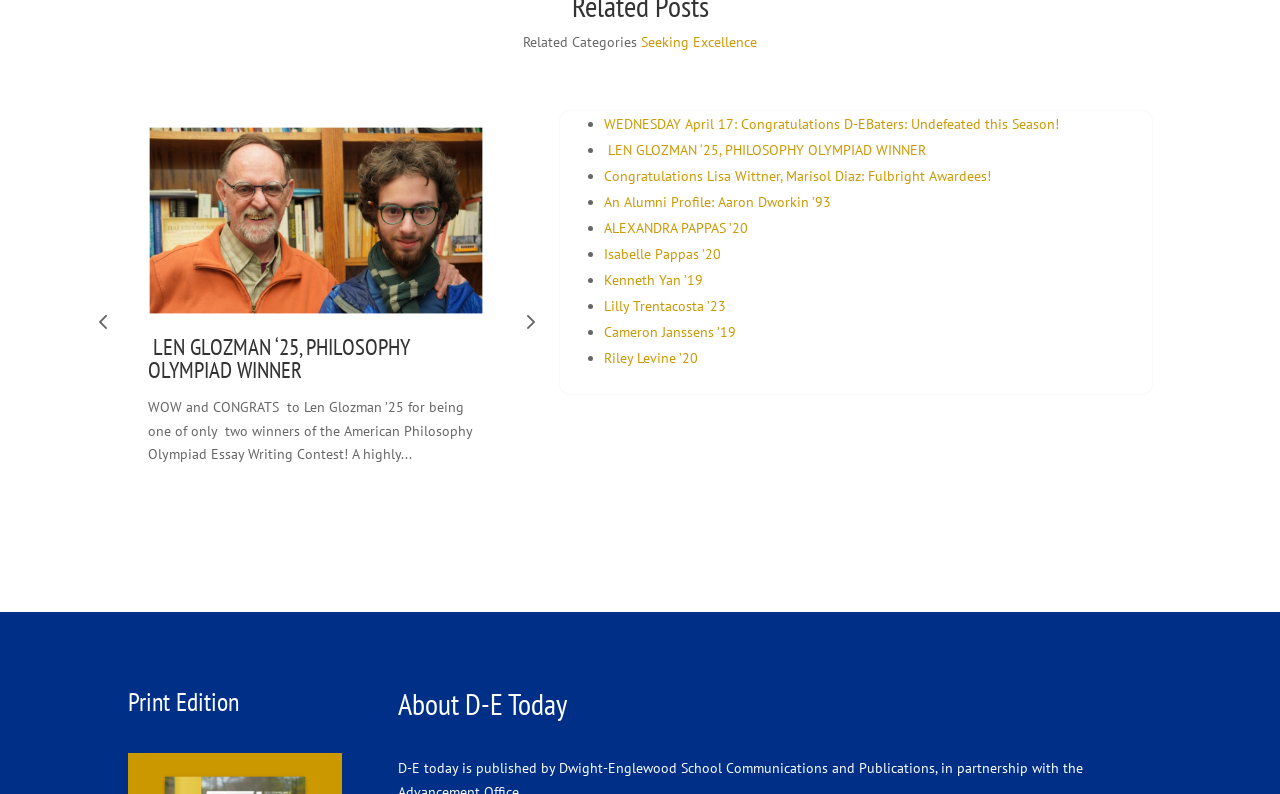Identify the bounding box coordinates for the region to click in order to carry out this instruction: "Read the news about 'WEDNESDAY April 17: Congratulations D-EBaters: Undefeated this Season!'". Provide the coordinates using four float numbers between 0 and 1, formatted as [left, top, right, bottom].

[0.472, 0.145, 0.827, 0.167]